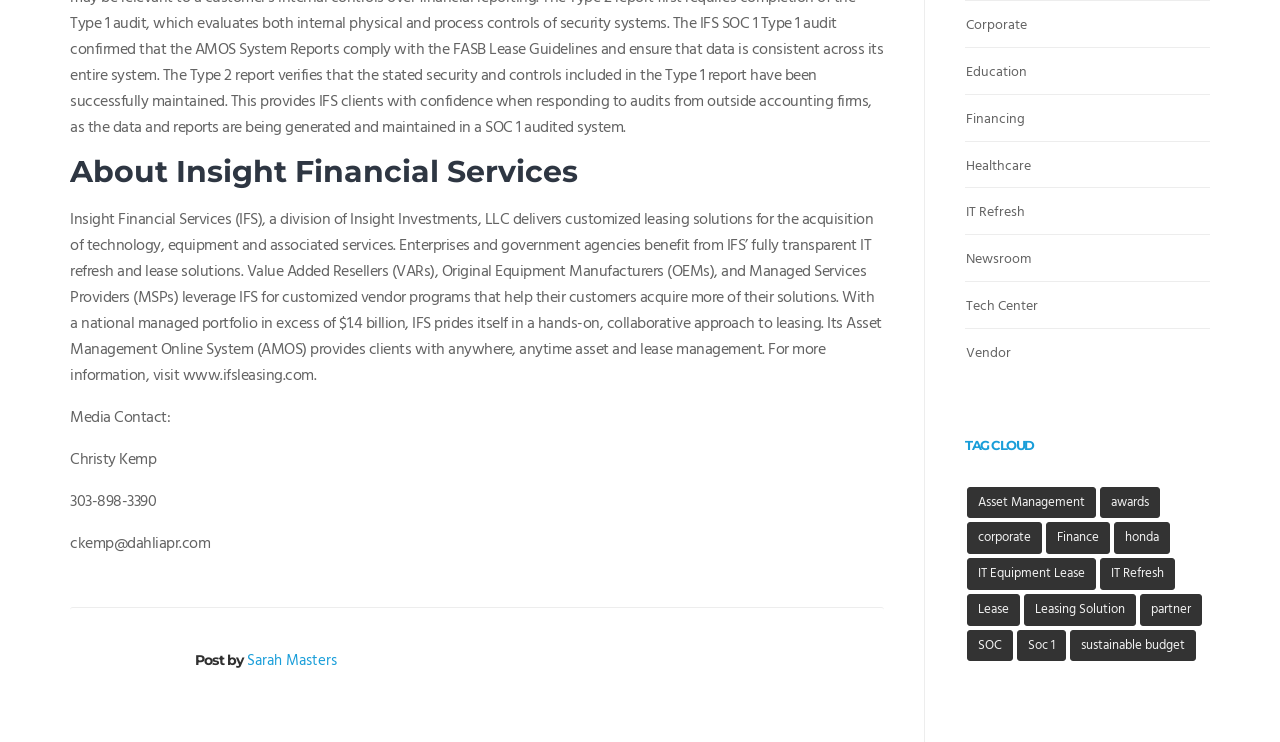Based on the image, please elaborate on the answer to the following question:
What is the role of Christy Kemp?

The webpage lists Christy Kemp's contact information, including phone number and email, under the label 'Media Contact:', indicating that Christy Kemp is the media contact for the company.